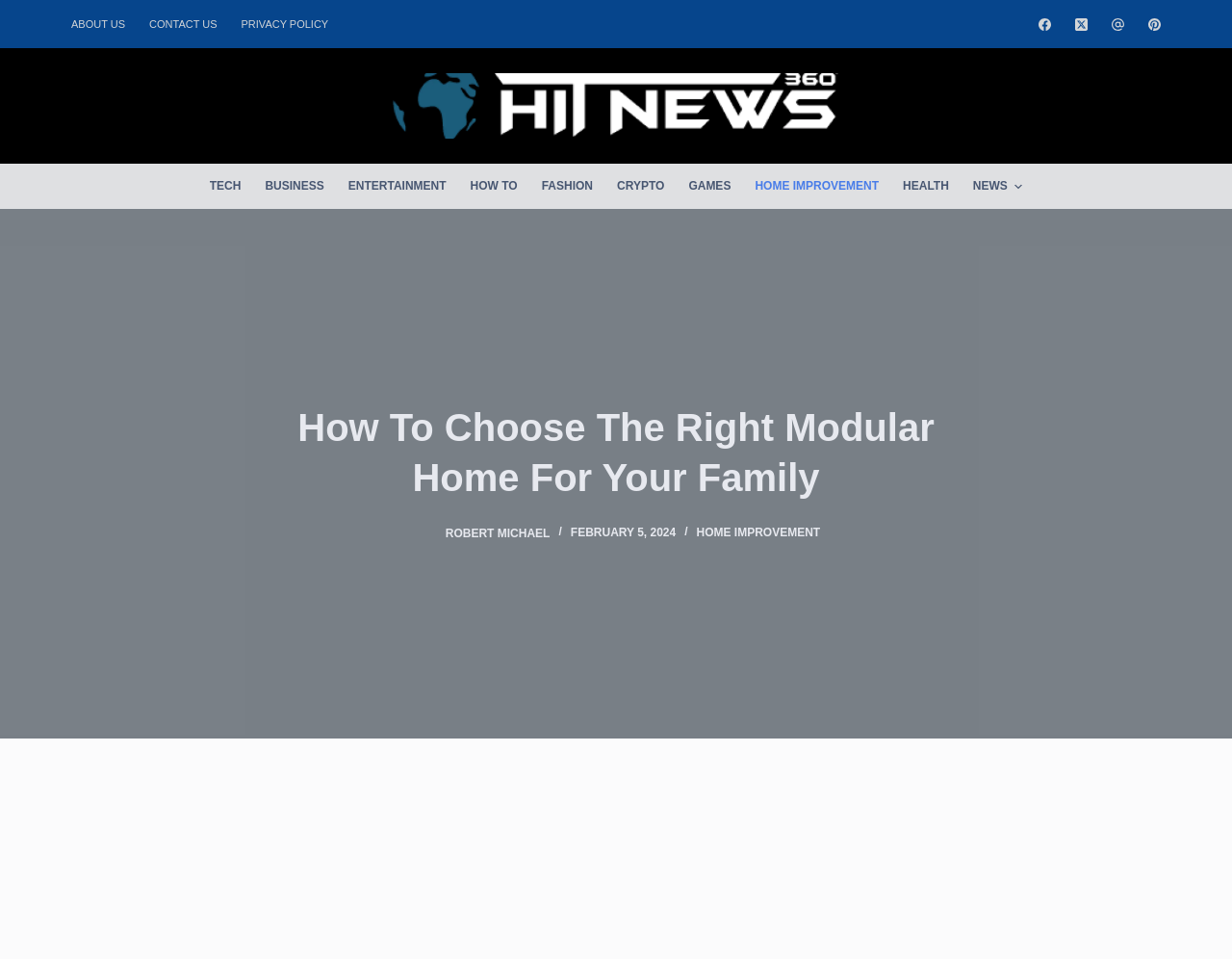Determine the bounding box coordinates in the format (top-left x, top-left y, bottom-right x, bottom-right y). Ensure all values are floating point numbers between 0 and 1. Identify the bounding box of the UI element described by: parent_node: ROBERT MICHAEL

[0.334, 0.542, 0.354, 0.568]